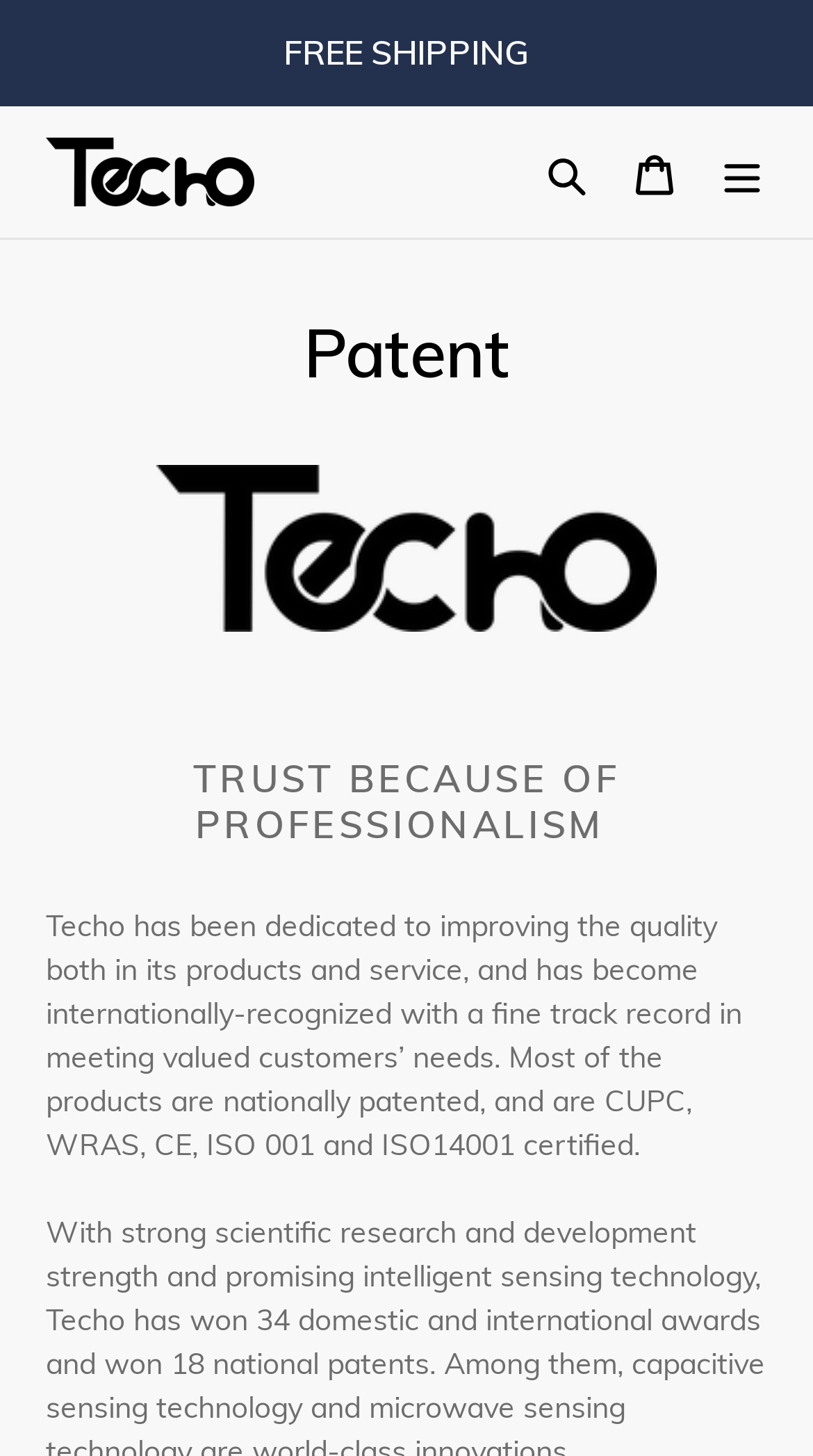Identify the bounding box for the UI element described as: "alt="TECHO"". The coordinates should be four float numbers between 0 and 1, i.e., [left, top, right, bottom].

[0.056, 0.095, 0.313, 0.142]